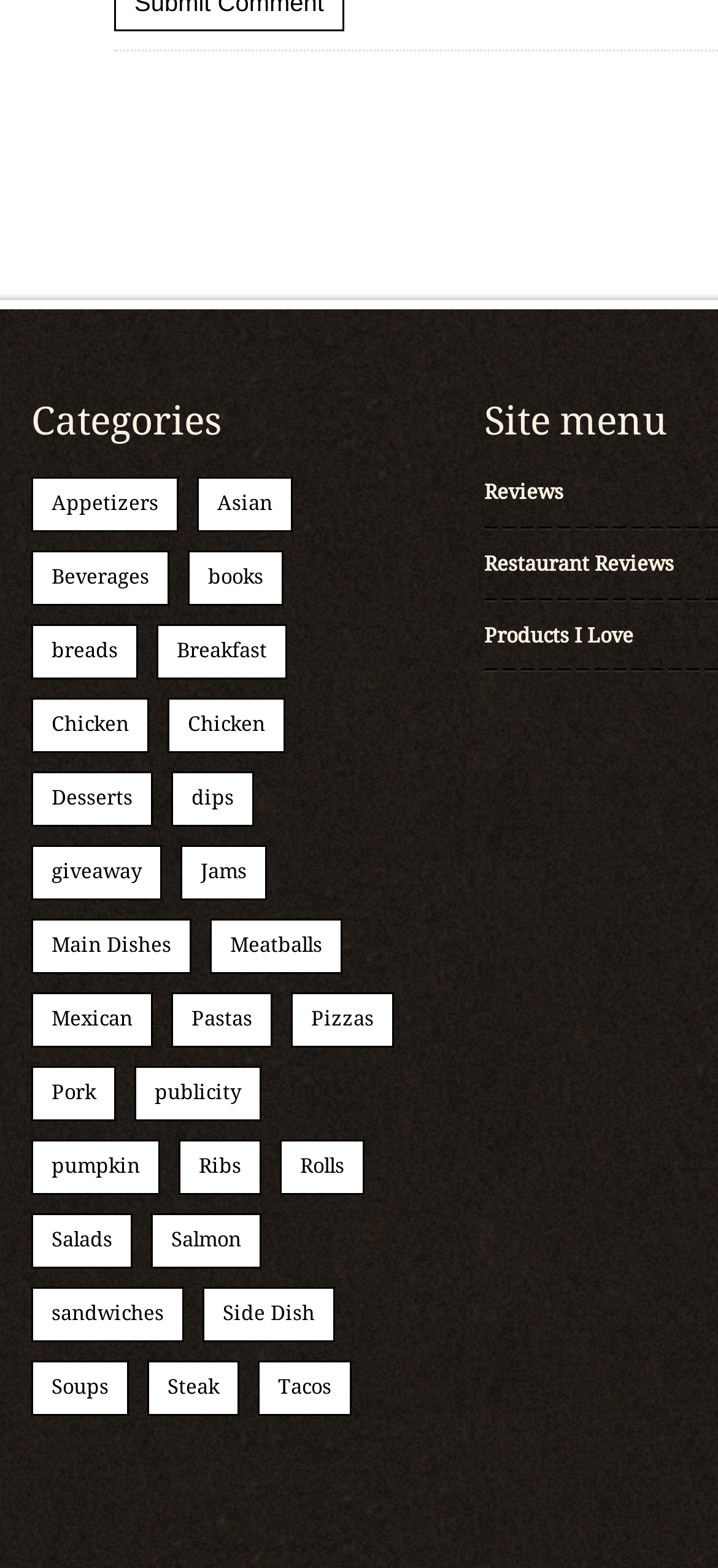How many links are under the 'Categories' heading?
Based on the image, give a one-word or short phrase answer.

21